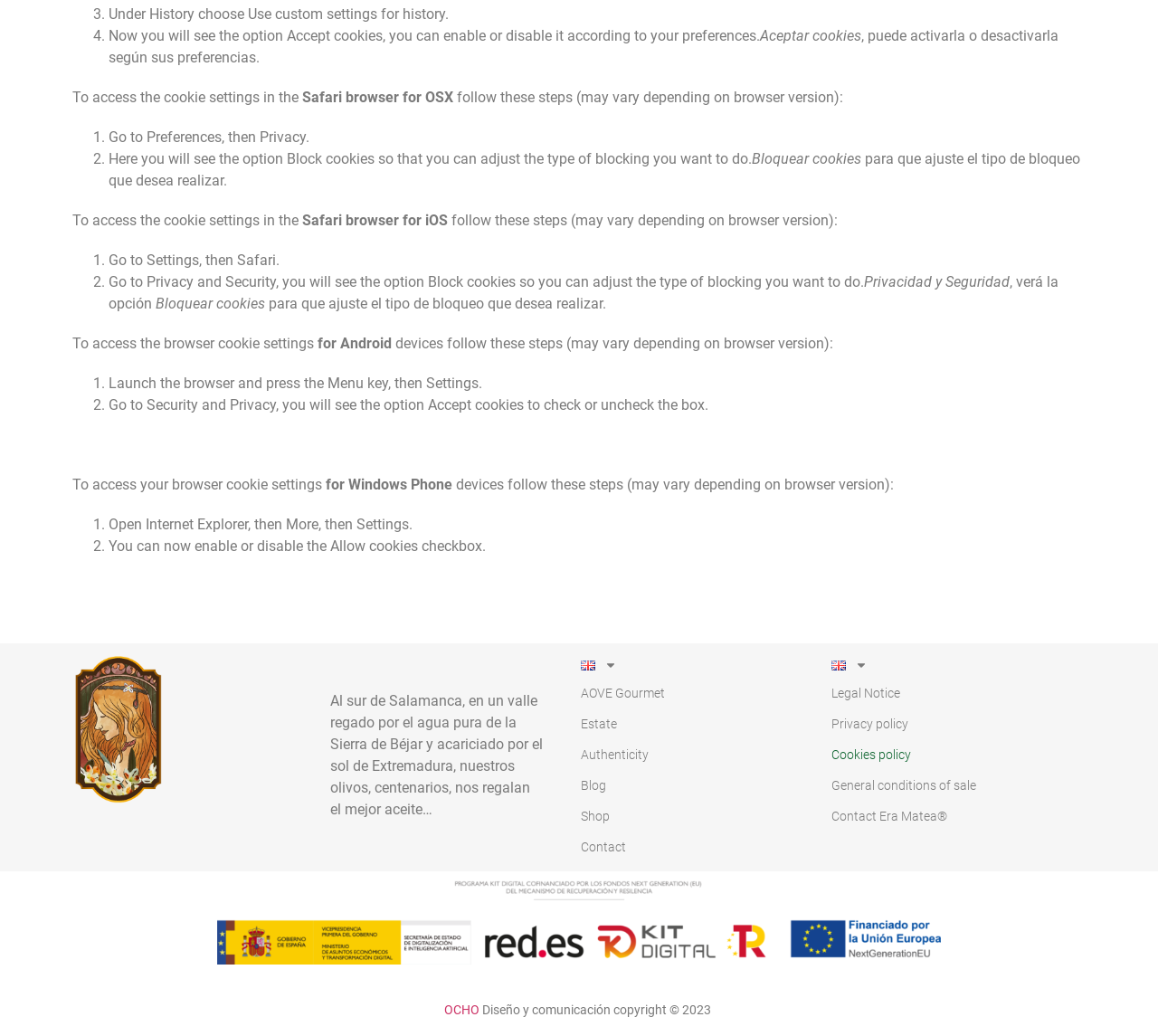What is the purpose of the webpage? Based on the screenshot, please respond with a single word or phrase.

To provide information about cookies and browser settings